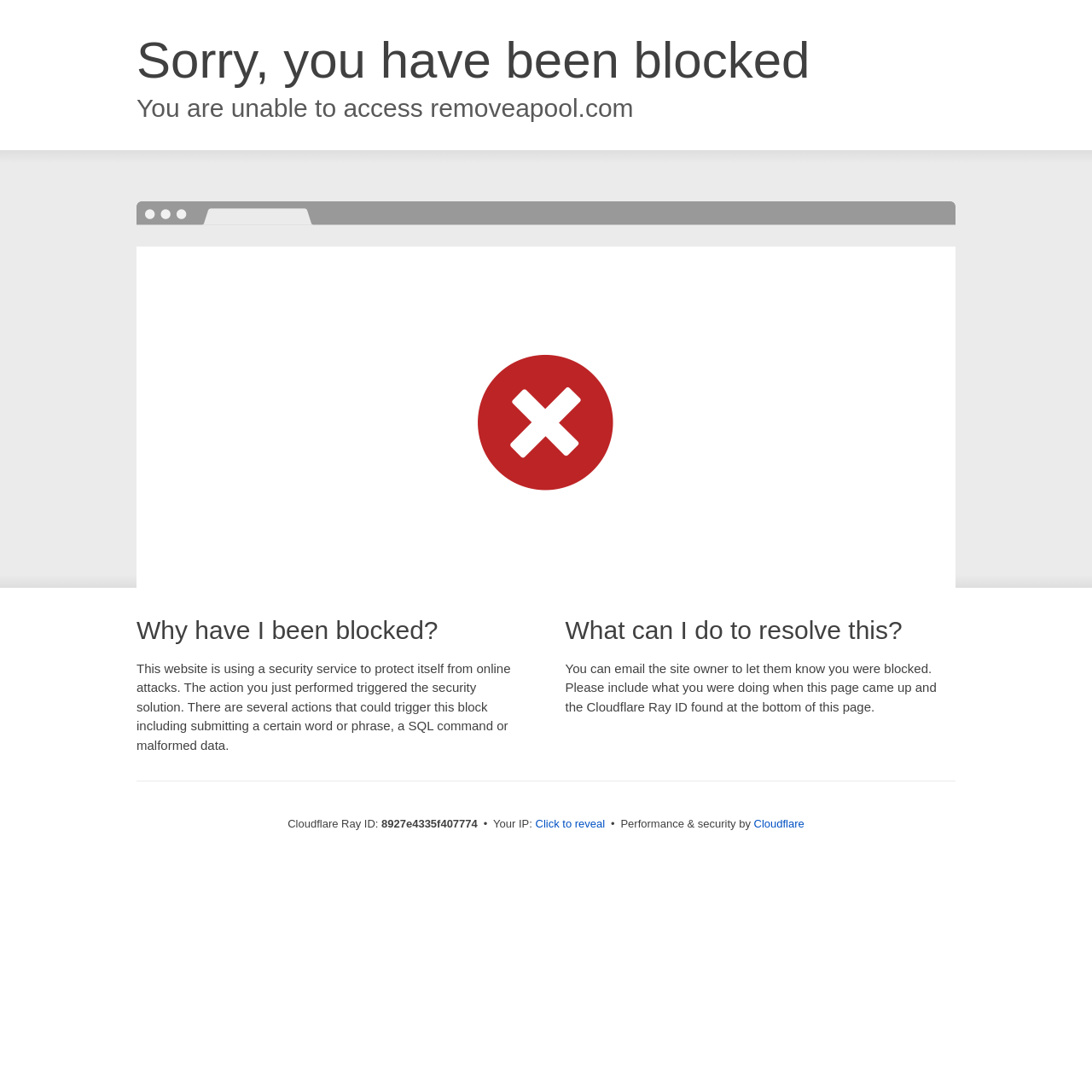Determine the bounding box coordinates for the HTML element described here: "Click to reveal".

[0.49, 0.747, 0.554, 0.762]